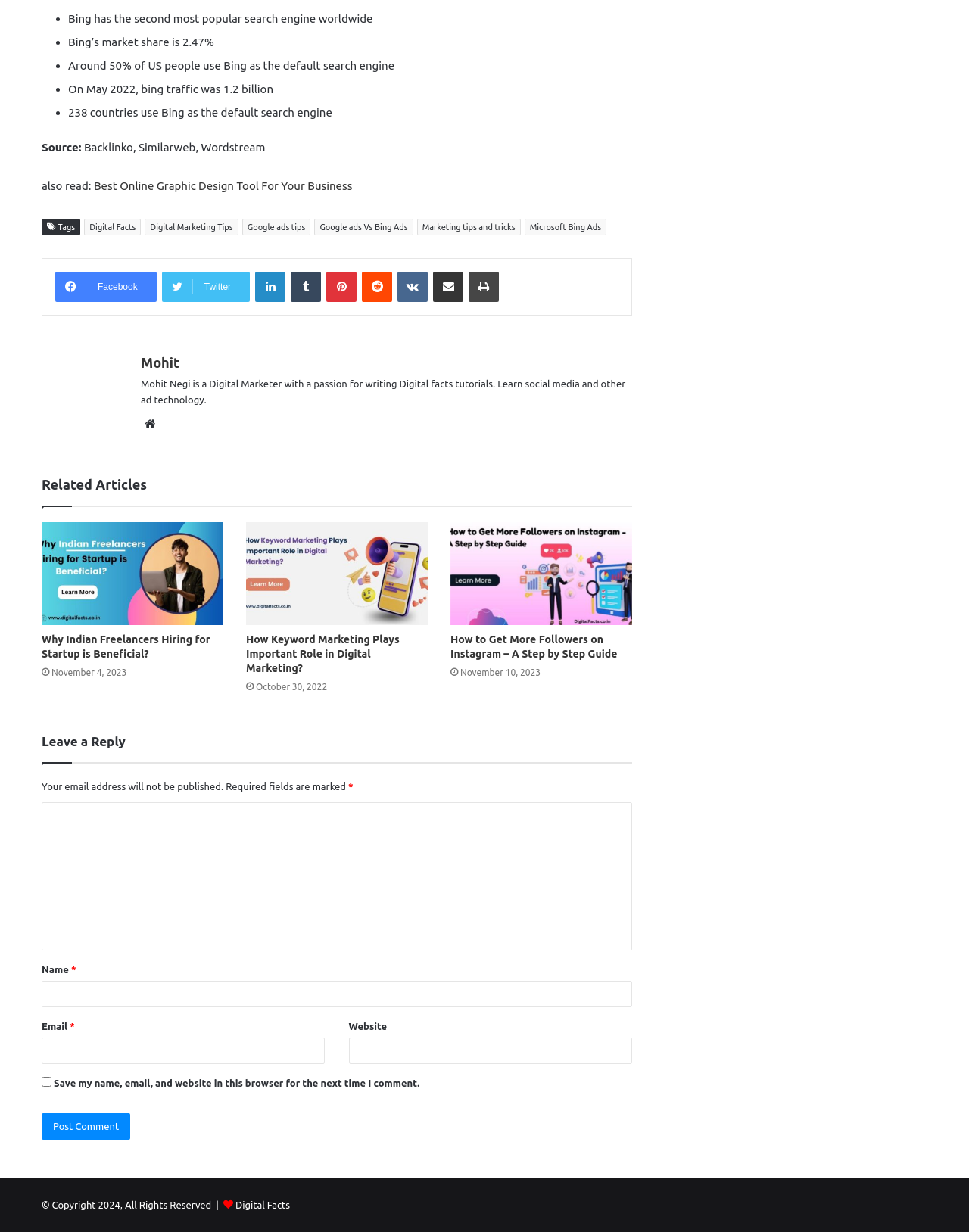Based on the image, provide a detailed and complete answer to the question: 
What is the market share of Bing?

According to the webpage, Bing's market share is 2.47%, which is mentioned in the second bullet point under the list of digital facts.